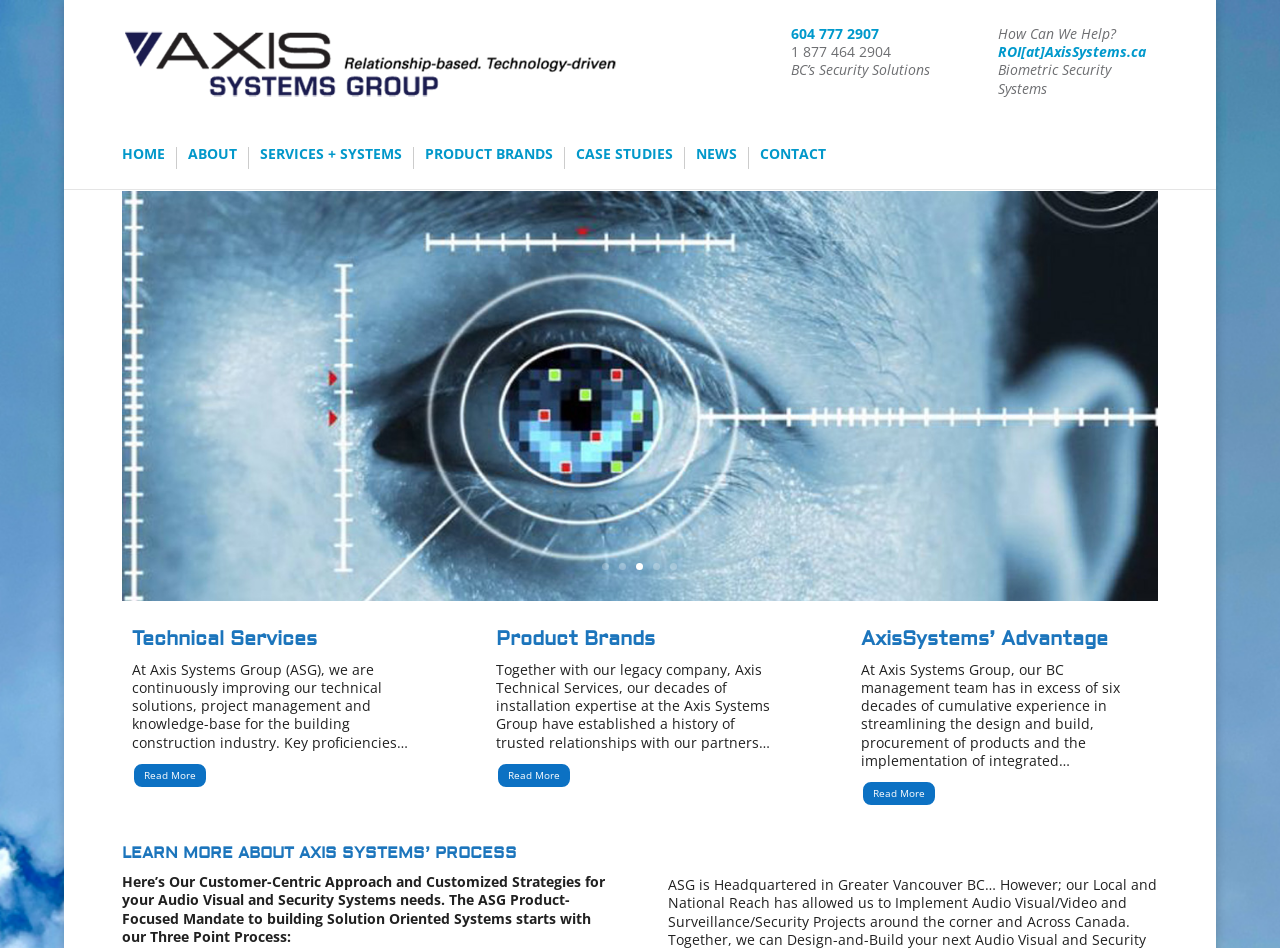How many sections are there on the homepage?
Provide a comprehensive and detailed answer to the question.

I counted the number of sections on the homepage by looking at the headings with bounding box coordinates [0.103, 0.661, 0.327, 0.697], [0.388, 0.661, 0.612, 0.697], [0.672, 0.661, 0.897, 0.697], and [0.095, 0.89, 0.478, 0.921]. There are 4 sections in total.